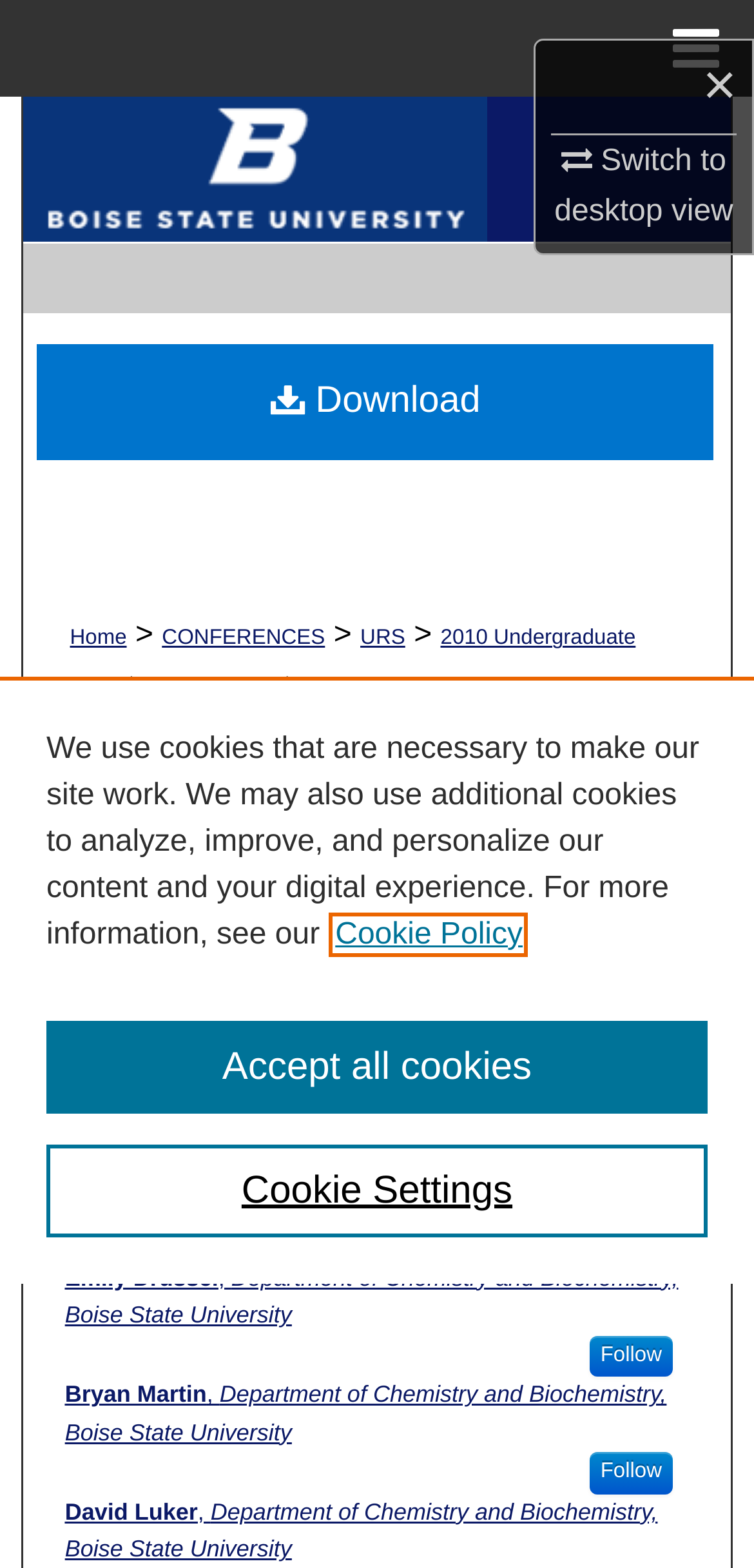Please specify the bounding box coordinates in the format (top-left x, top-left y, bottom-right x, bottom-right y), with all values as floating point numbers between 0 and 1. Identify the bounding box of the UI element described by: Switch to desktopmobile view

[0.735, 0.088, 0.972, 0.146]